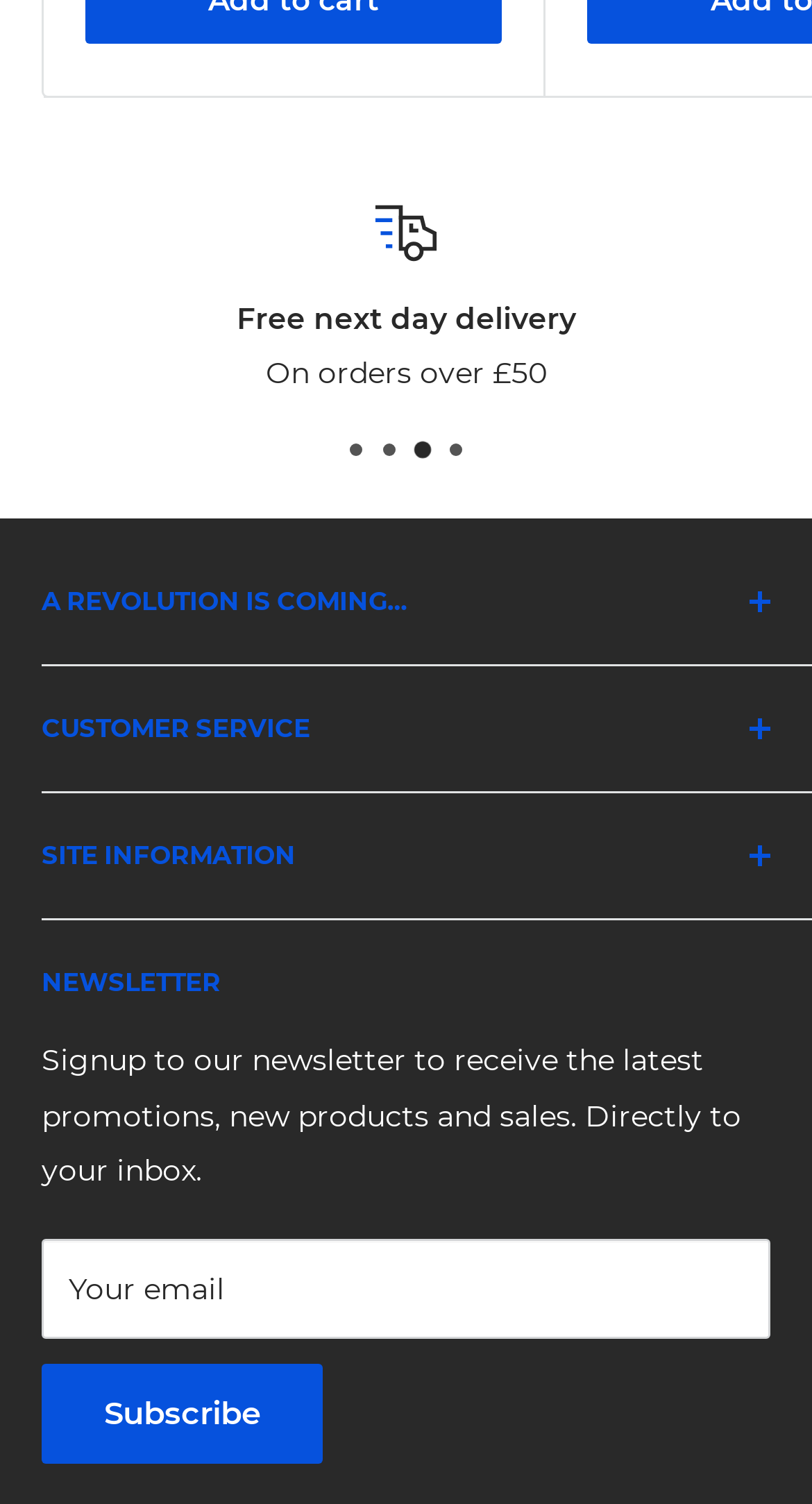Identify the bounding box coordinates of the region that needs to be clicked to carry out this instruction: "Click on the 'Subscribe' button". Provide these coordinates as four float numbers ranging from 0 to 1, i.e., [left, top, right, bottom].

[0.051, 0.907, 0.397, 0.973]